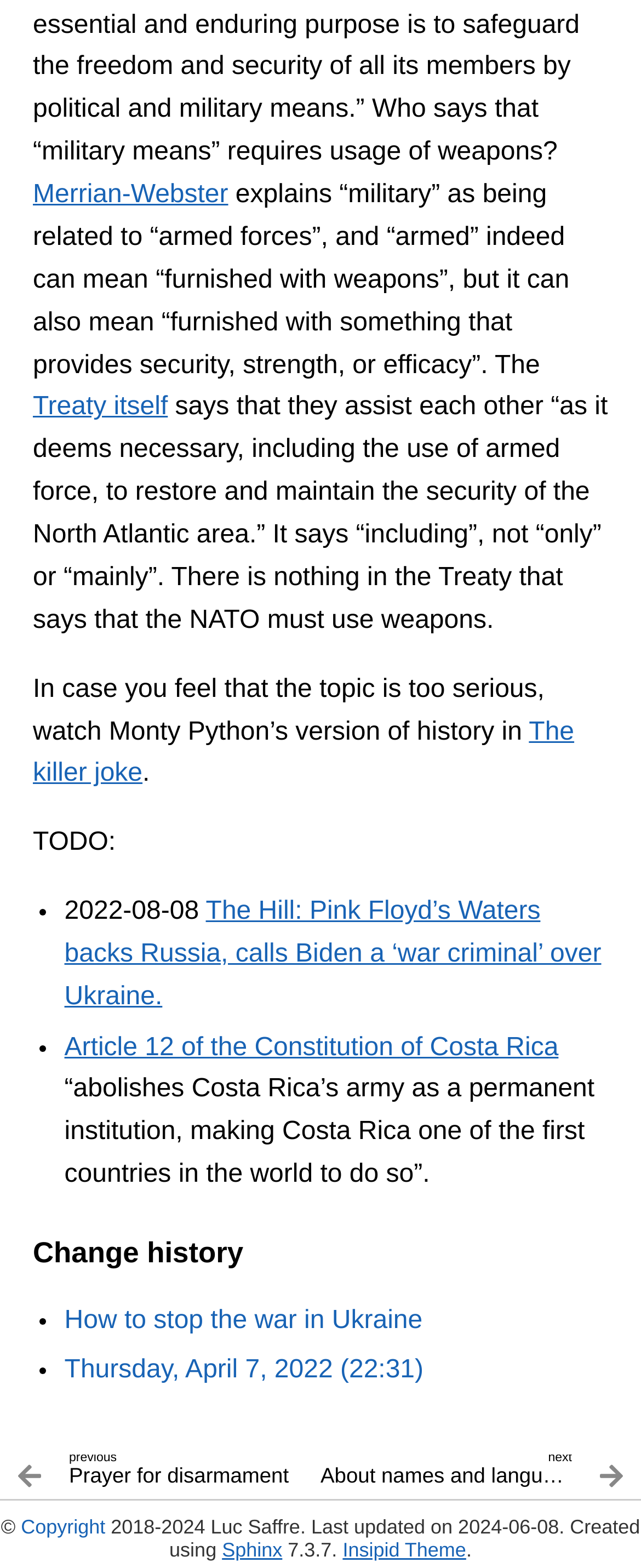Identify the bounding box coordinates for the UI element mentioned here: "The killer joke". Provide the coordinates as four float values between 0 and 1, i.e., [left, top, right, bottom].

[0.051, 0.458, 0.896, 0.503]